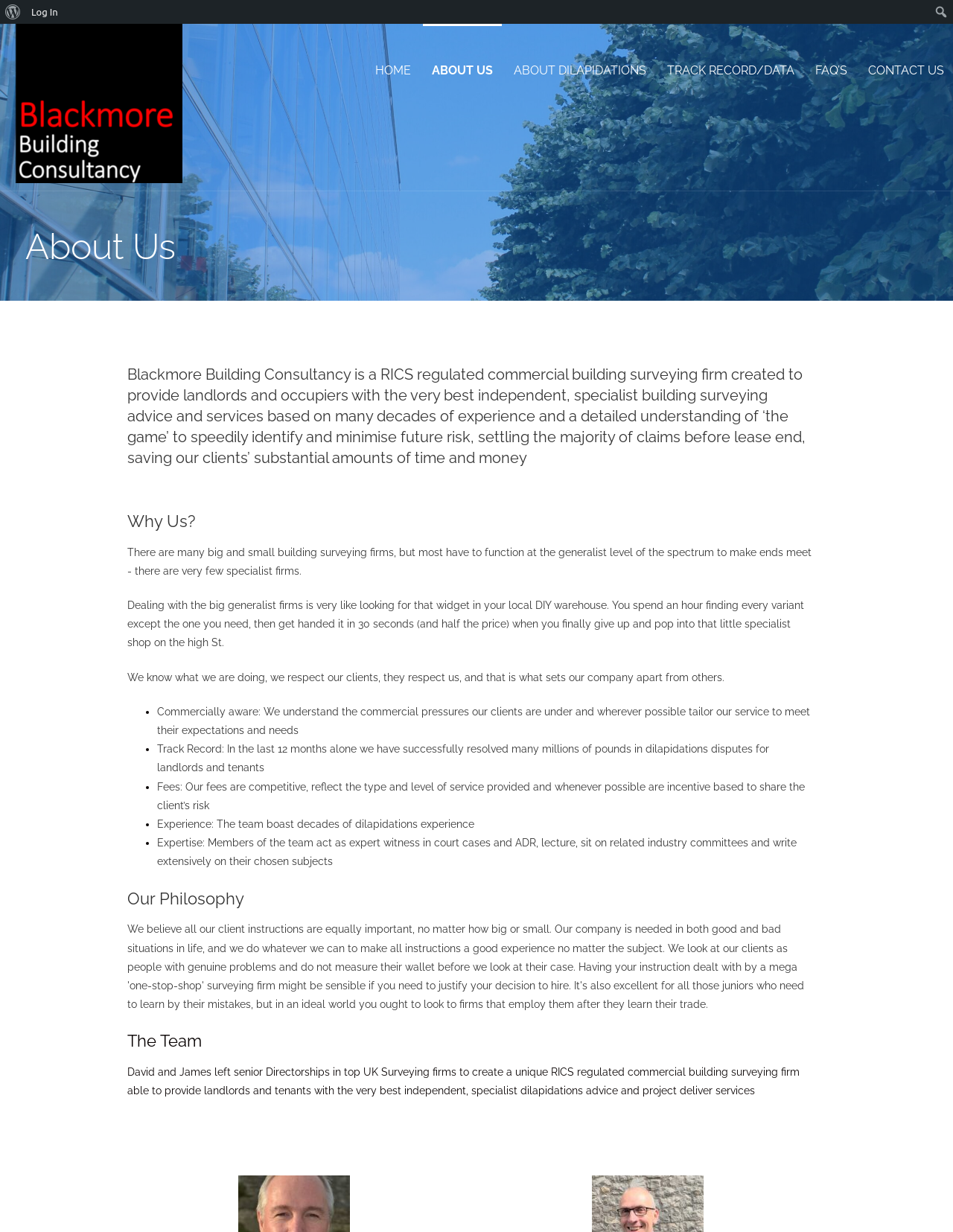Please identify the bounding box coordinates of the clickable element to fulfill the following instruction: "Open cart". The coordinates should be four float numbers between 0 and 1, i.e., [left, top, right, bottom].

None